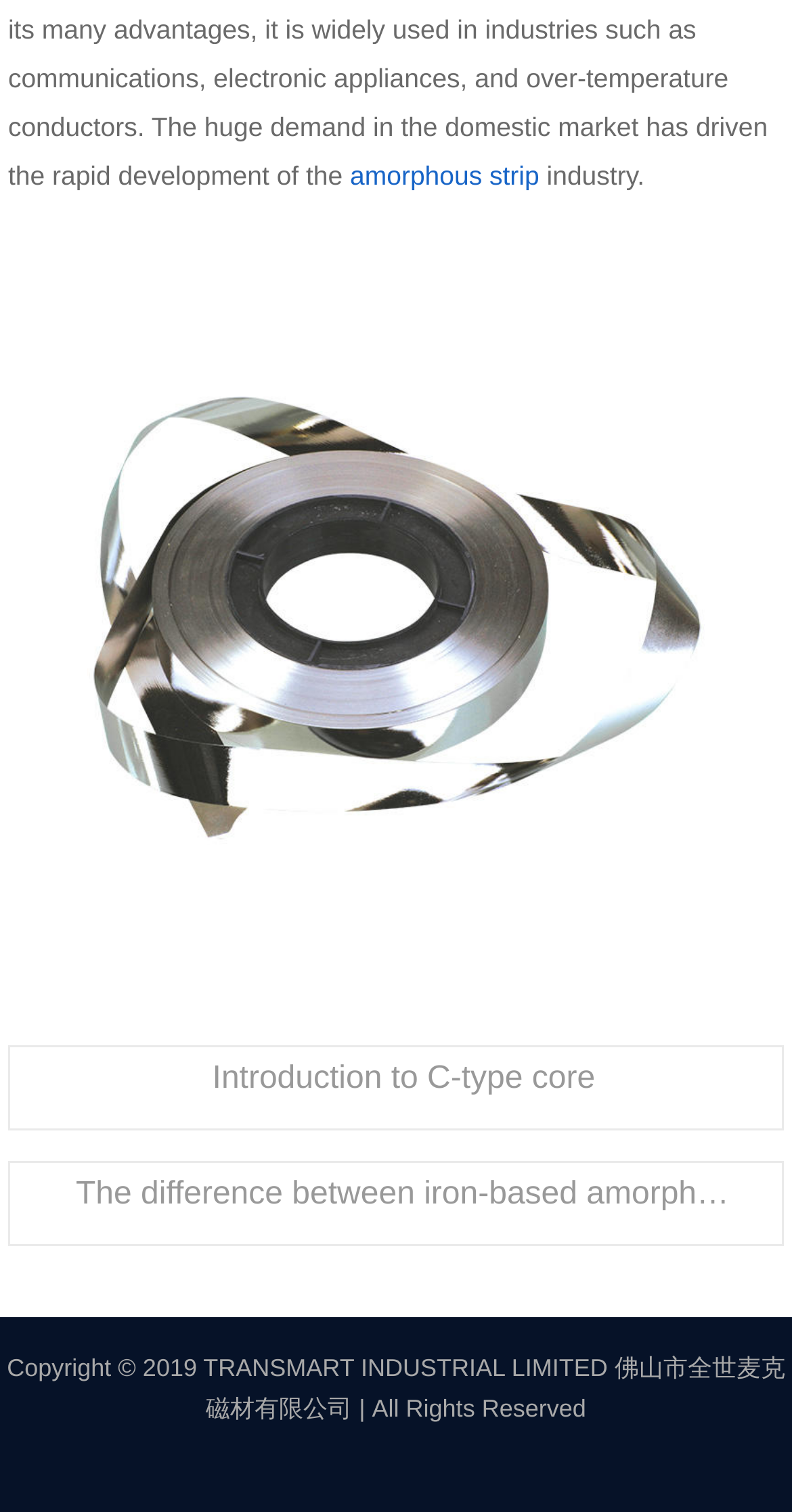Identify the bounding box coordinates for the UI element described as: "amorphous strip". The coordinates should be provided as four floats between 0 and 1: [left, top, right, bottom].

[0.442, 0.107, 0.681, 0.127]